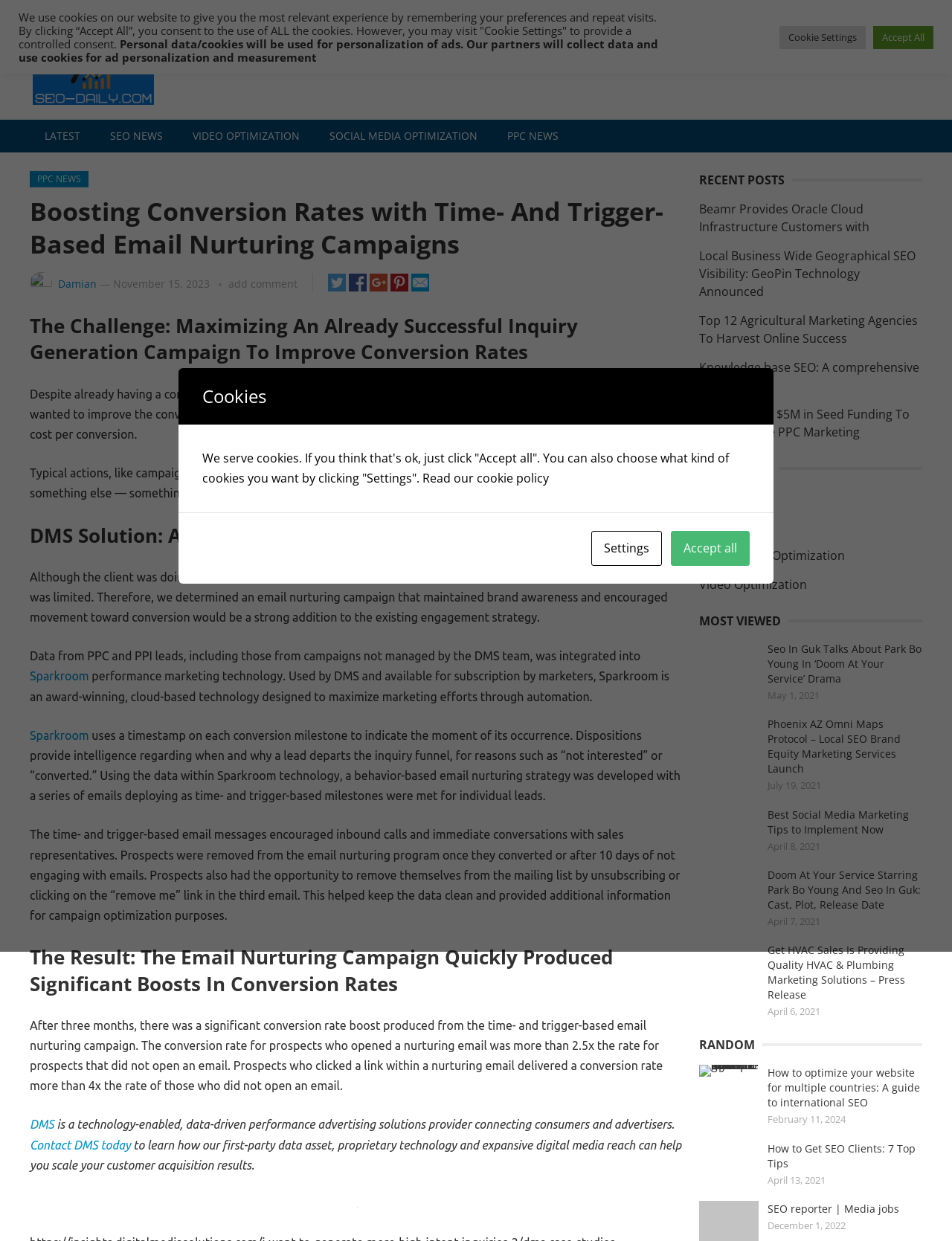What is the result of the email nurturing campaign?
From the image, respond with a single word or phrase.

Significant conversion rate boost